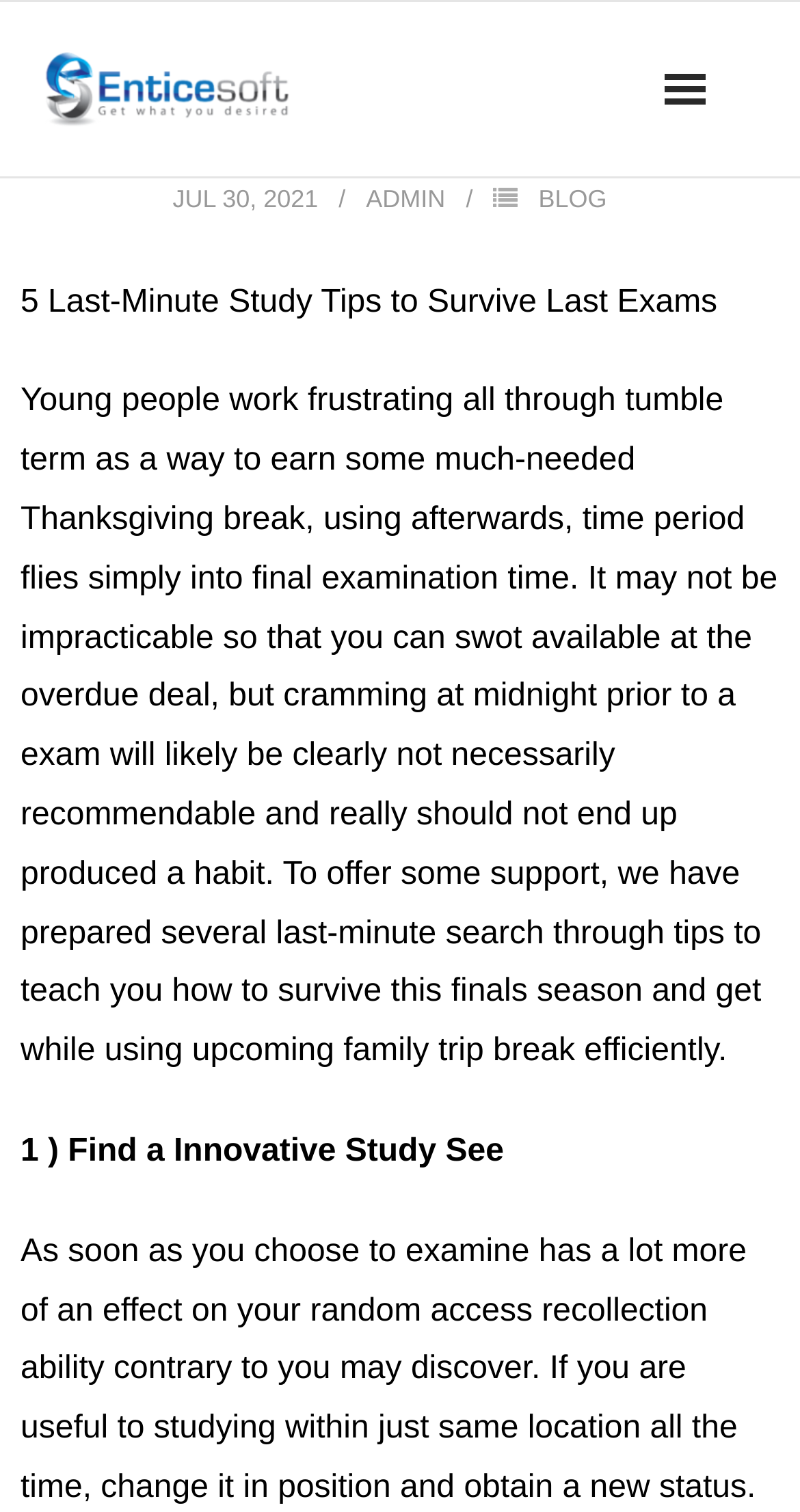Summarize the webpage comprehensively, mentioning all visible components.

The webpage is about providing last-minute study tips to survive final exams. At the top left corner, there is an image with the text "Enticesoft". Below the image, there is a navigation menu with links to "Home", "About", "Services", "Approach", "Innovation", and "Contact us" with an icon. 

On the top right corner, there is a header section with links to "JUL 30, 2021", "ADMIN", and "BLOG". Below the header section, the title "5 Last-Minute Study Tips to Survive Last Exams" is displayed prominently. 

The main content of the webpage is a passage of text that discusses the challenges of studying during the final examination period and the importance of not cramming at the last minute. The passage is divided into several paragraphs, with the first paragraph introducing the topic and the second paragraph providing an overview of the study tips. 

Below the introductory paragraphs, there is a numbered list of study tips, with the first tip being "Find a Innovative Study See". The list likely continues below, but it is not fully shown in the provided accessibility tree.